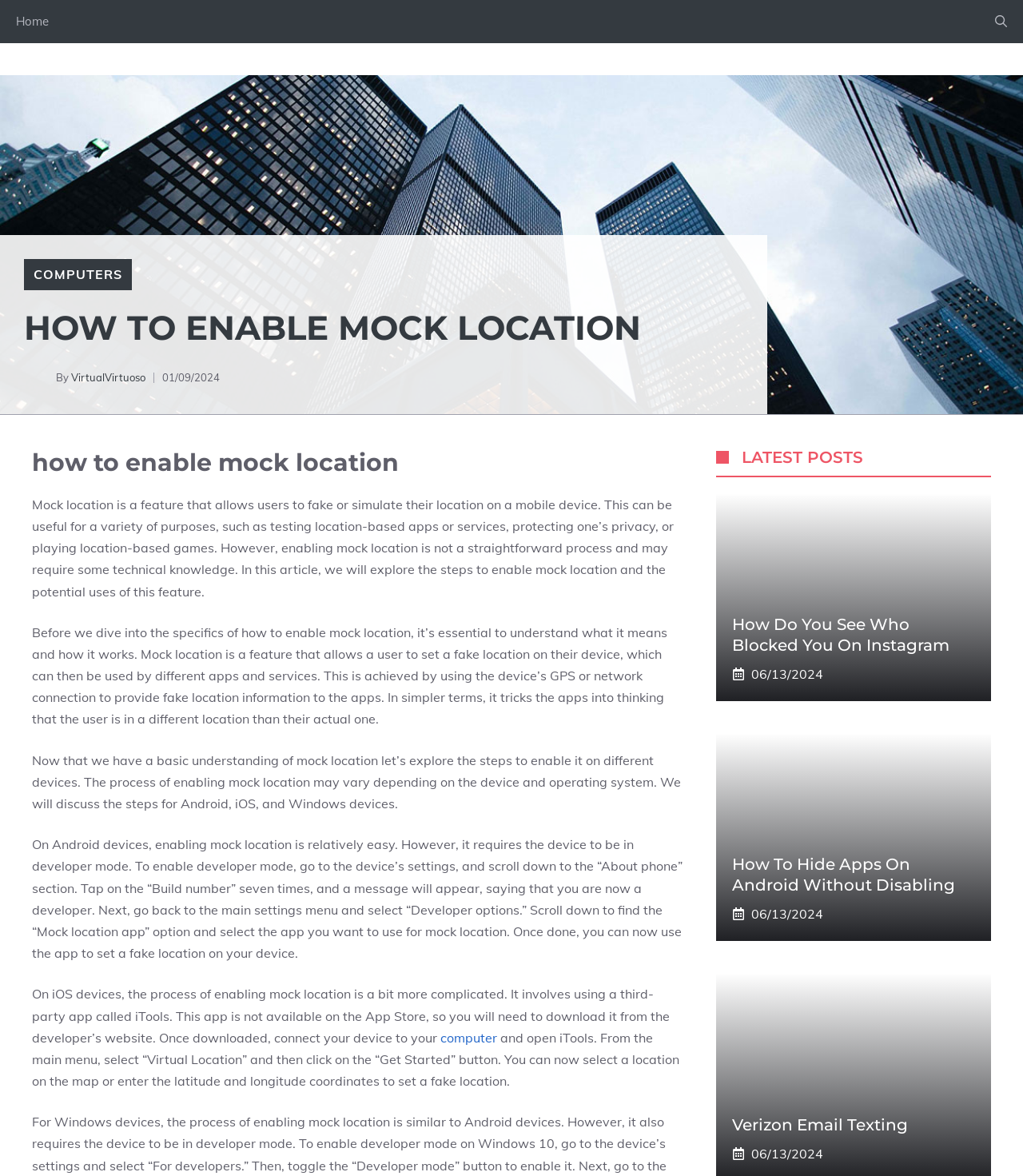Determine the bounding box coordinates of the region to click in order to accomplish the following instruction: "Read the article 'How Do You See Who Blocked You On Instagram'". Provide the coordinates as four float numbers between 0 and 1, specifically [left, top, right, bottom].

[0.716, 0.522, 0.953, 0.557]